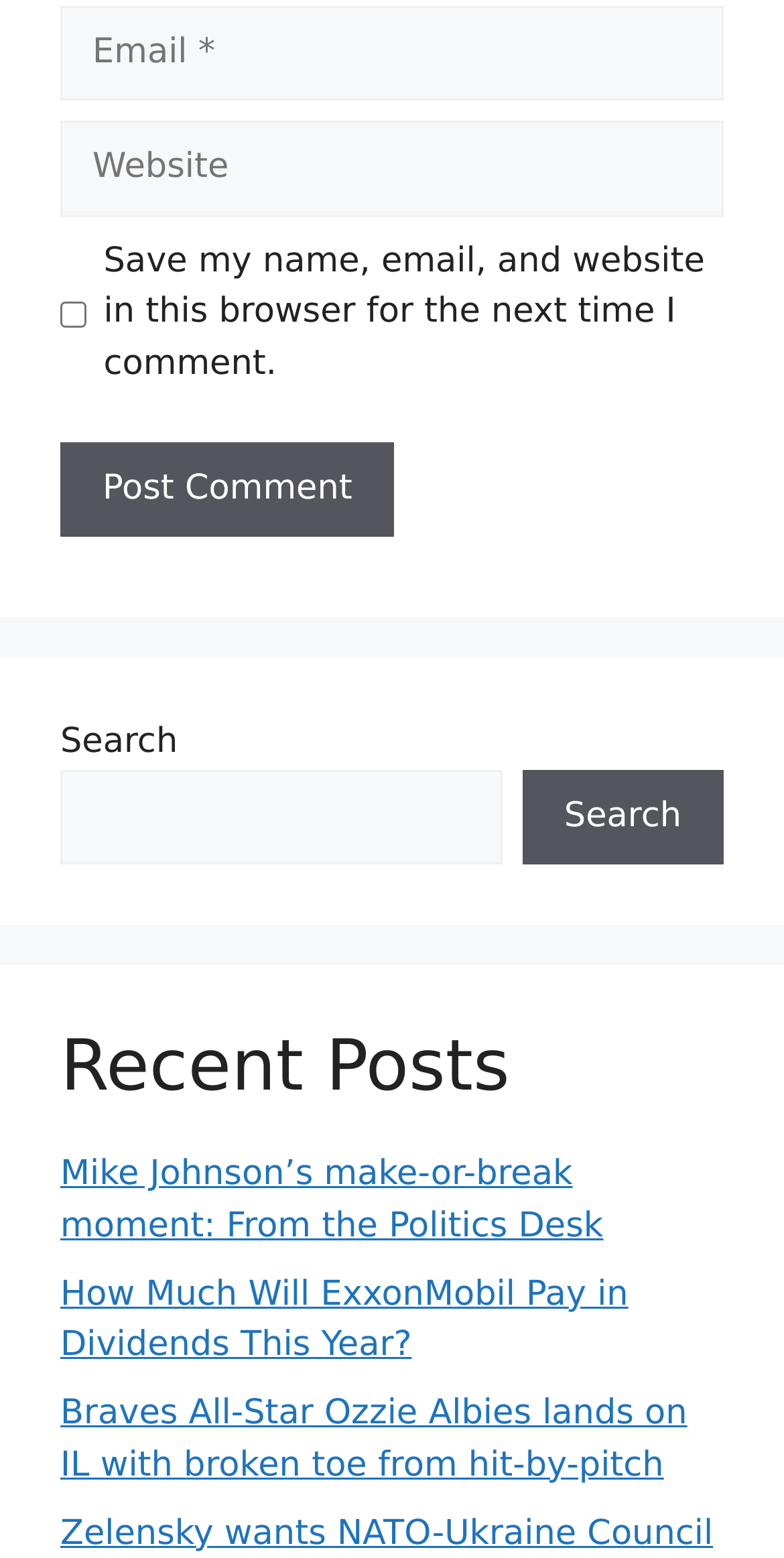What is the purpose of the checkbox?
Please respond to the question with a detailed and well-explained answer.

The checkbox is located below the 'Email' and 'Website' textboxes, and its label is 'Save my name, email, and website in this browser for the next time I comment.' This suggests that the purpose of the checkbox is to save the user's comment information for future use.